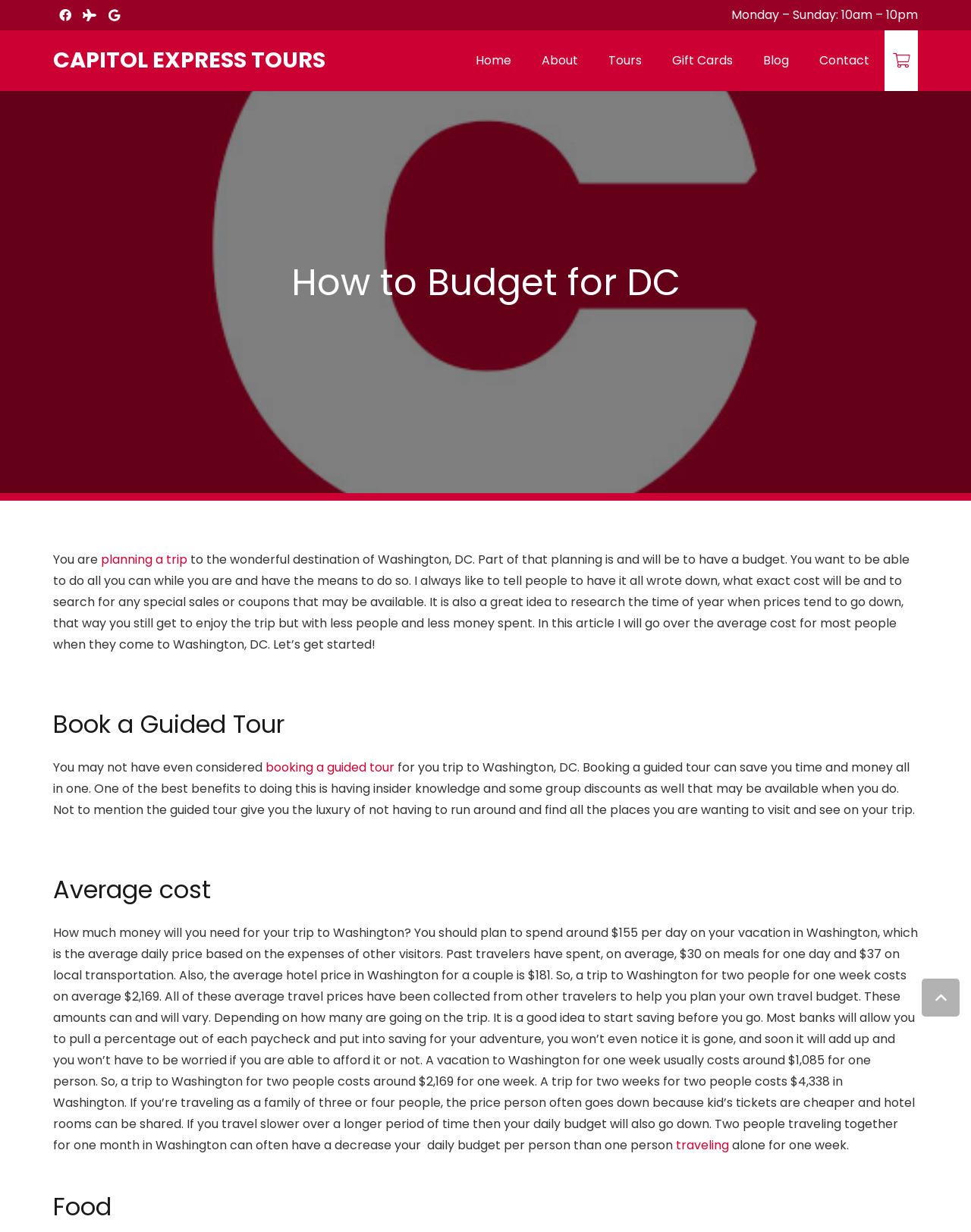What is the average daily price based on the expenses of other visitors in Washington, DC?
Please give a well-detailed answer to the question.

I found the average daily price based on the expenses of other visitors in Washington, DC by reading the StaticText element that mentions 'You should plan to spend around $155 per day on your vacation in Washington, which is the average daily price based on the expenses of other visitors.' This text is located in the middle of the webpage, under the heading 'Average cost'.